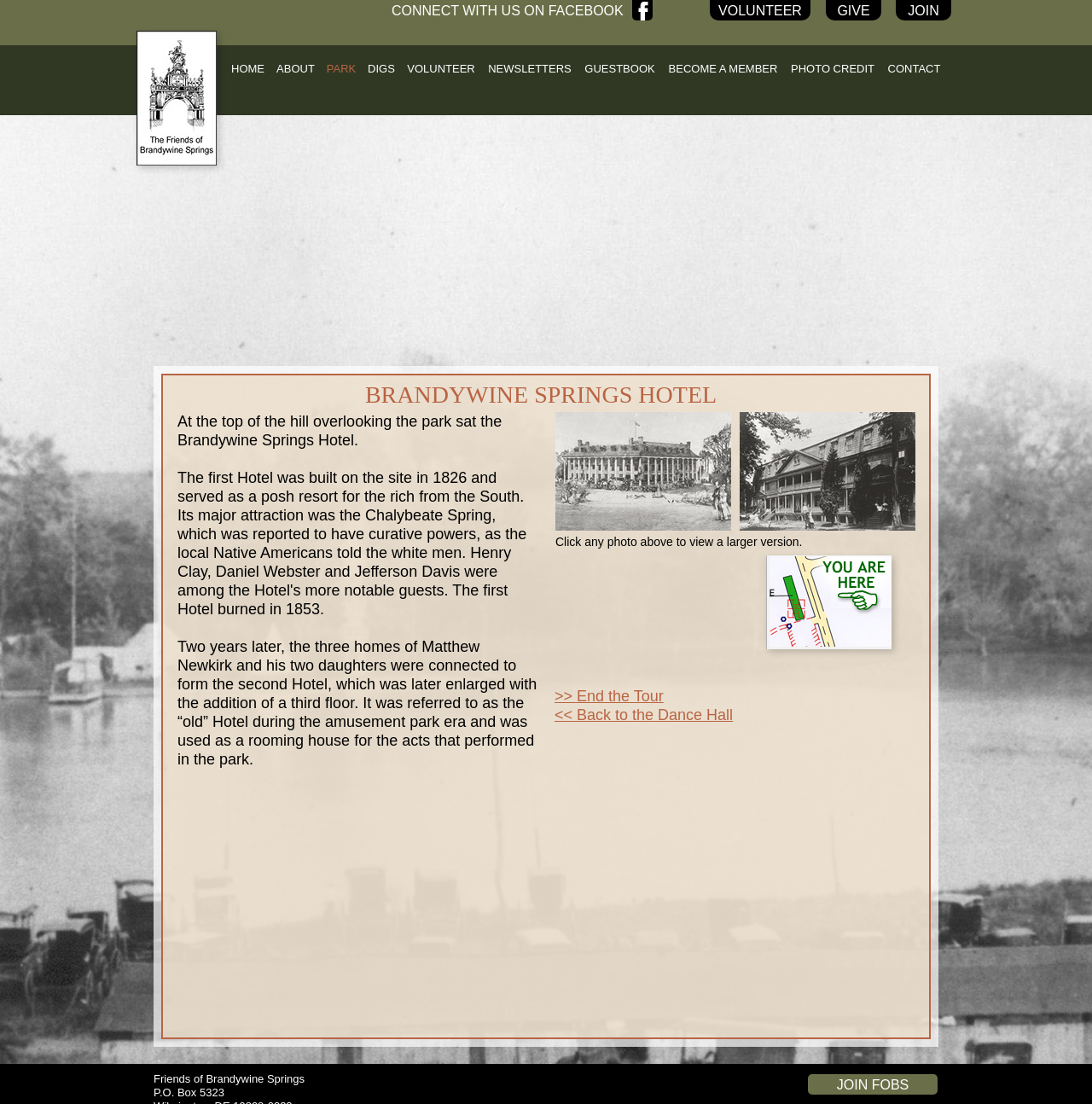What is the purpose of the '>> End the Tour' link?
Based on the image, answer the question with as much detail as possible.

I found the answer by looking at the link element with the text '>> End the Tour' which is located at the bottom of the webpage, and it seems to be part of a tour or a sequence of pages.